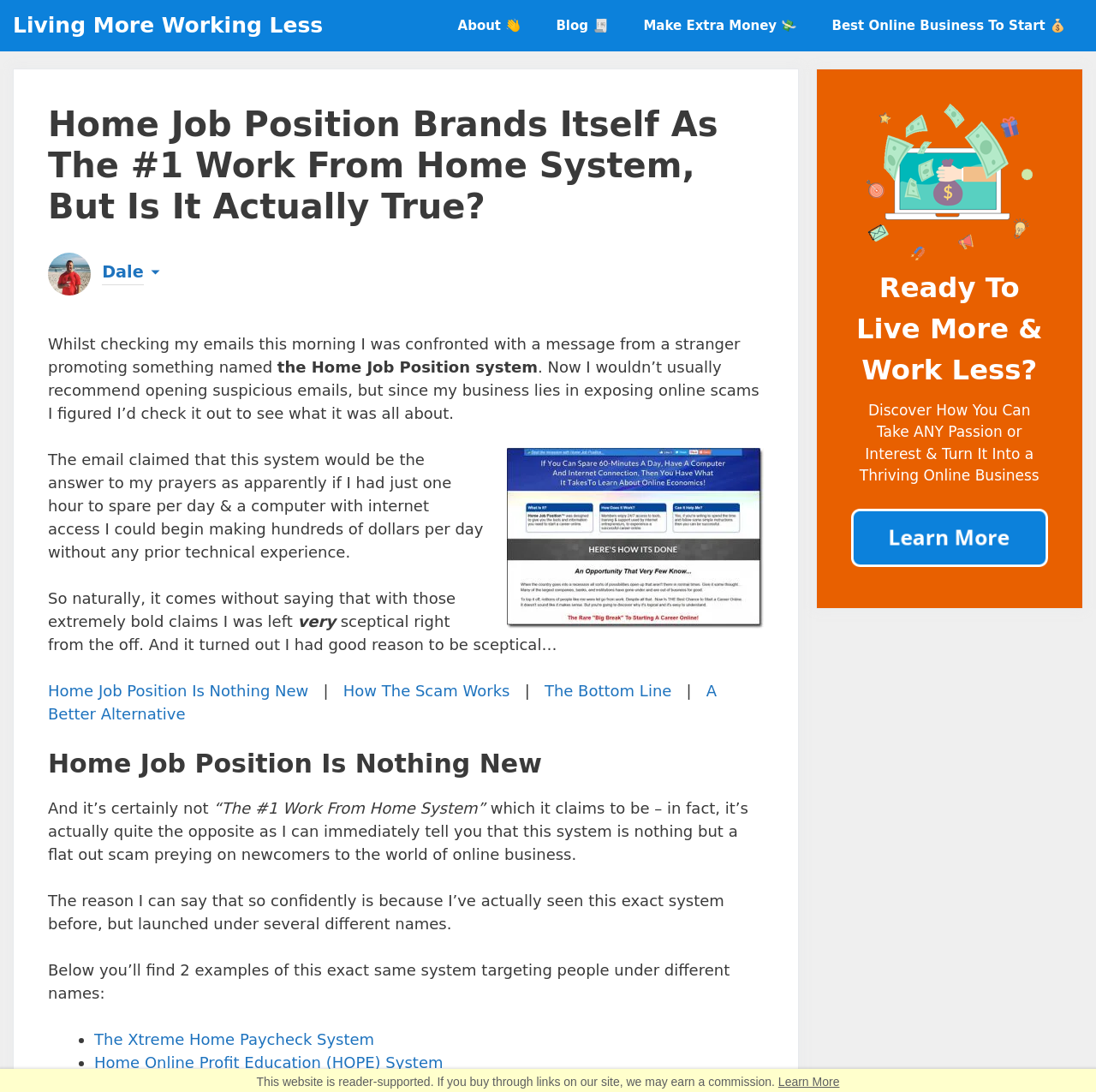Highlight the bounding box of the UI element that corresponds to this description: "[read more]".

[0.241, 0.308, 0.306, 0.32]